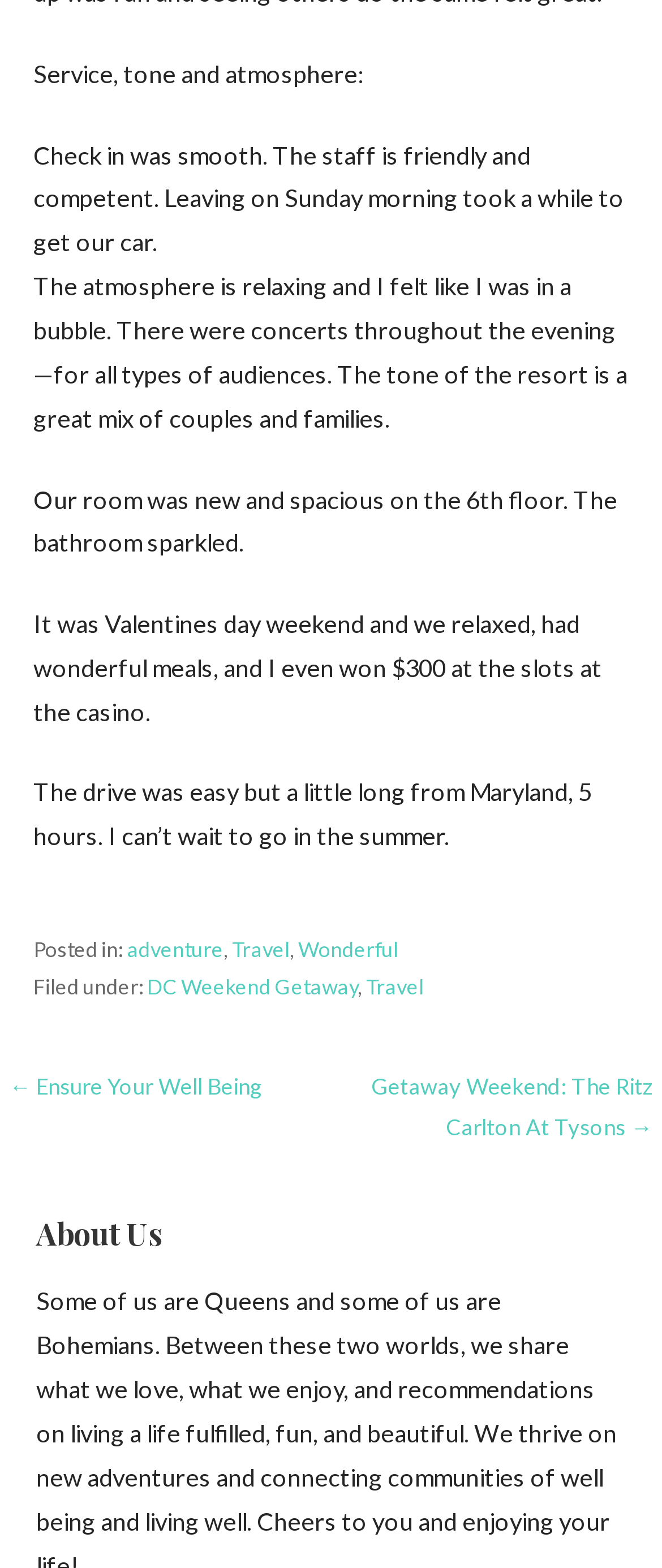What was the author's experience with checking in and out?
Look at the screenshot and respond with one word or a short phrase.

smooth